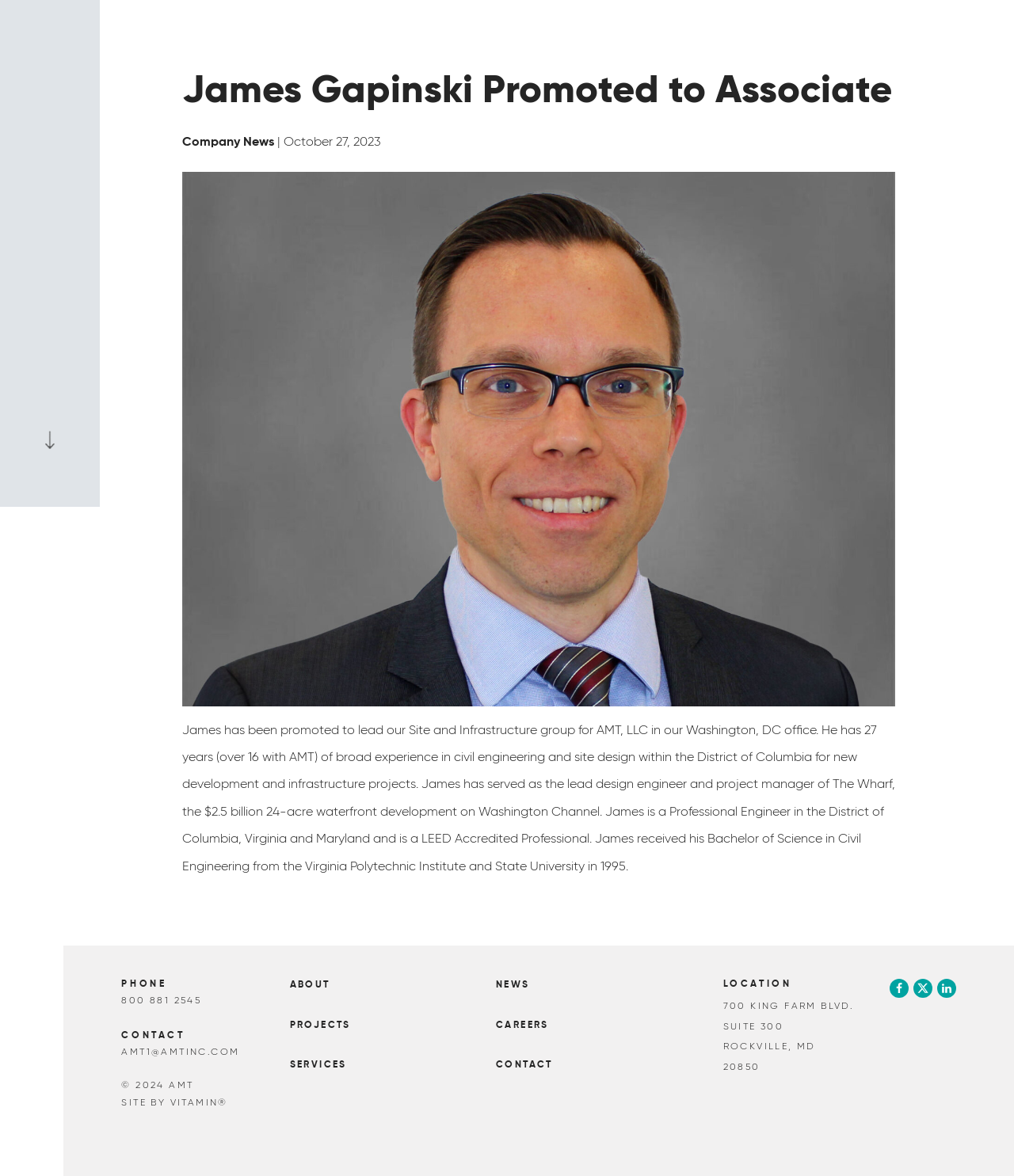For the following element description, predict the bounding box coordinates in the format (top-left x, top-left y, bottom-right x, bottom-right y). All values should be floating point numbers between 0 and 1. Description: Services

[0.286, 0.902, 0.342, 0.91]